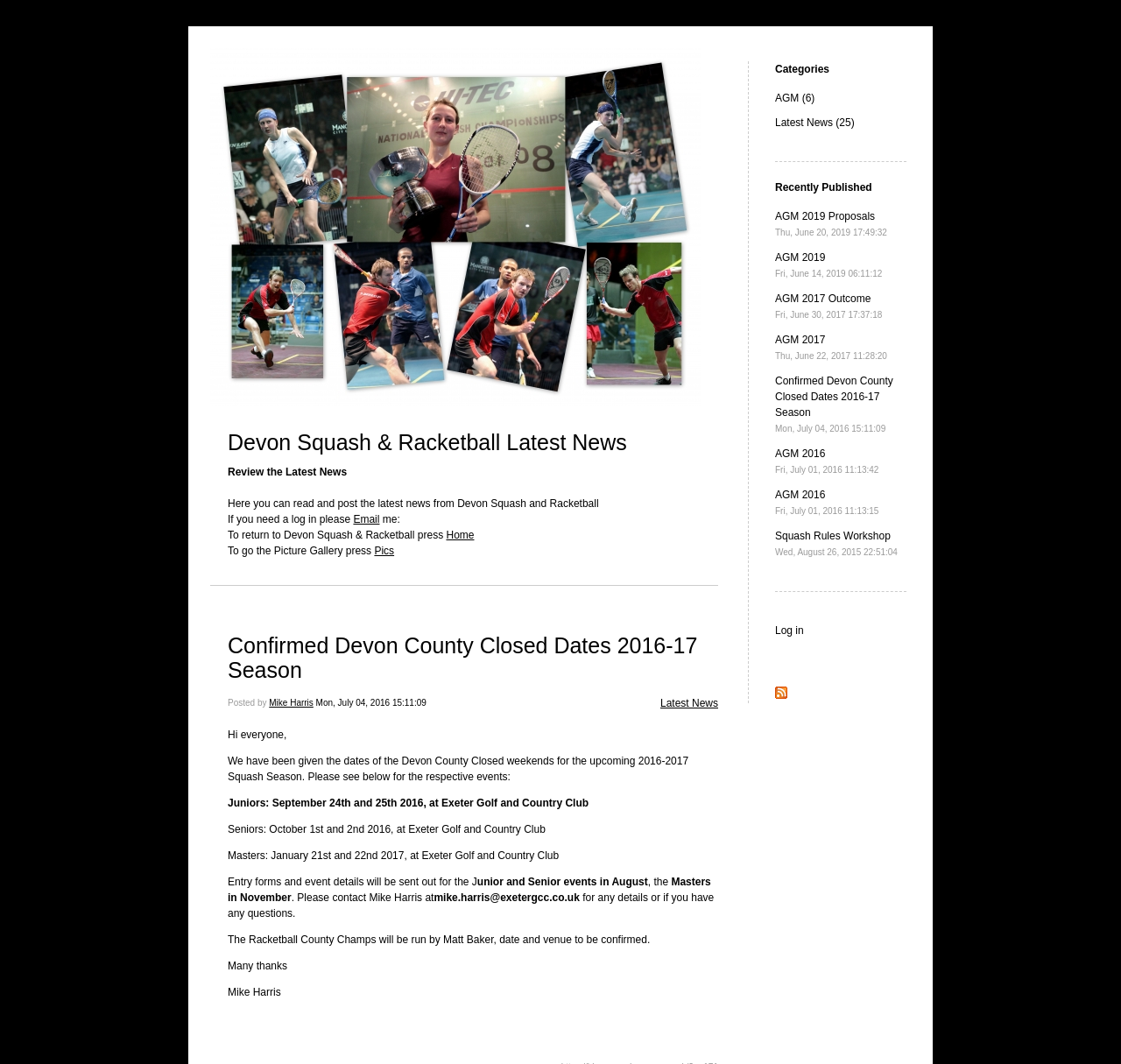Find the bounding box coordinates of the clickable element required to execute the following instruction: "View the 'Confirmed Devon County Closed Dates 2016-17 Season' article". Provide the coordinates as four float numbers between 0 and 1, i.e., [left, top, right, bottom].

[0.203, 0.595, 0.622, 0.641]